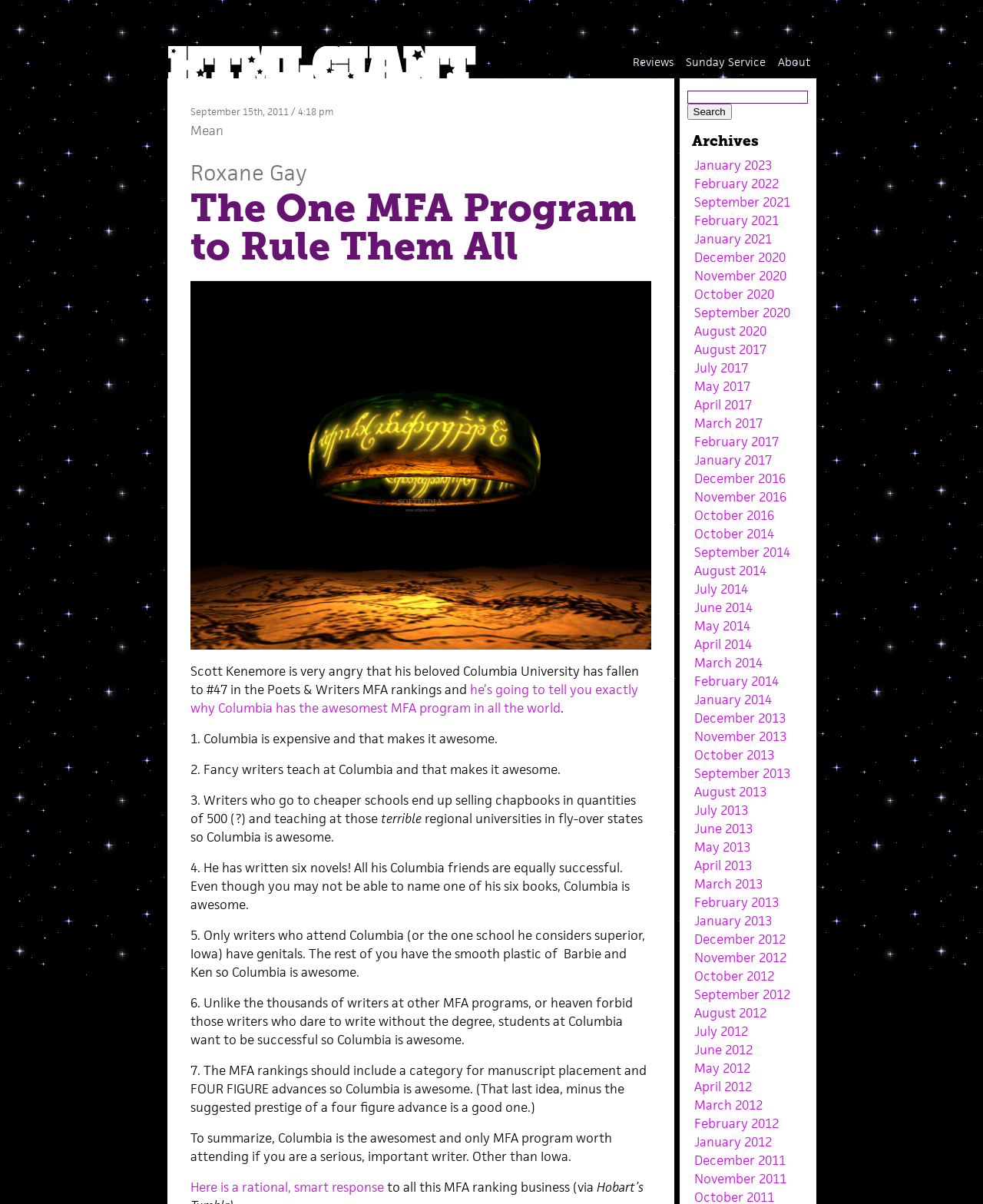What is the purpose of the 'Search' function?
Answer the question with as much detail as you can, using the image as a reference.

The purpose of the 'Search' function can be inferred from the heading element with the content 'Search' and the presence of a textbox and a button with the label 'Search'.